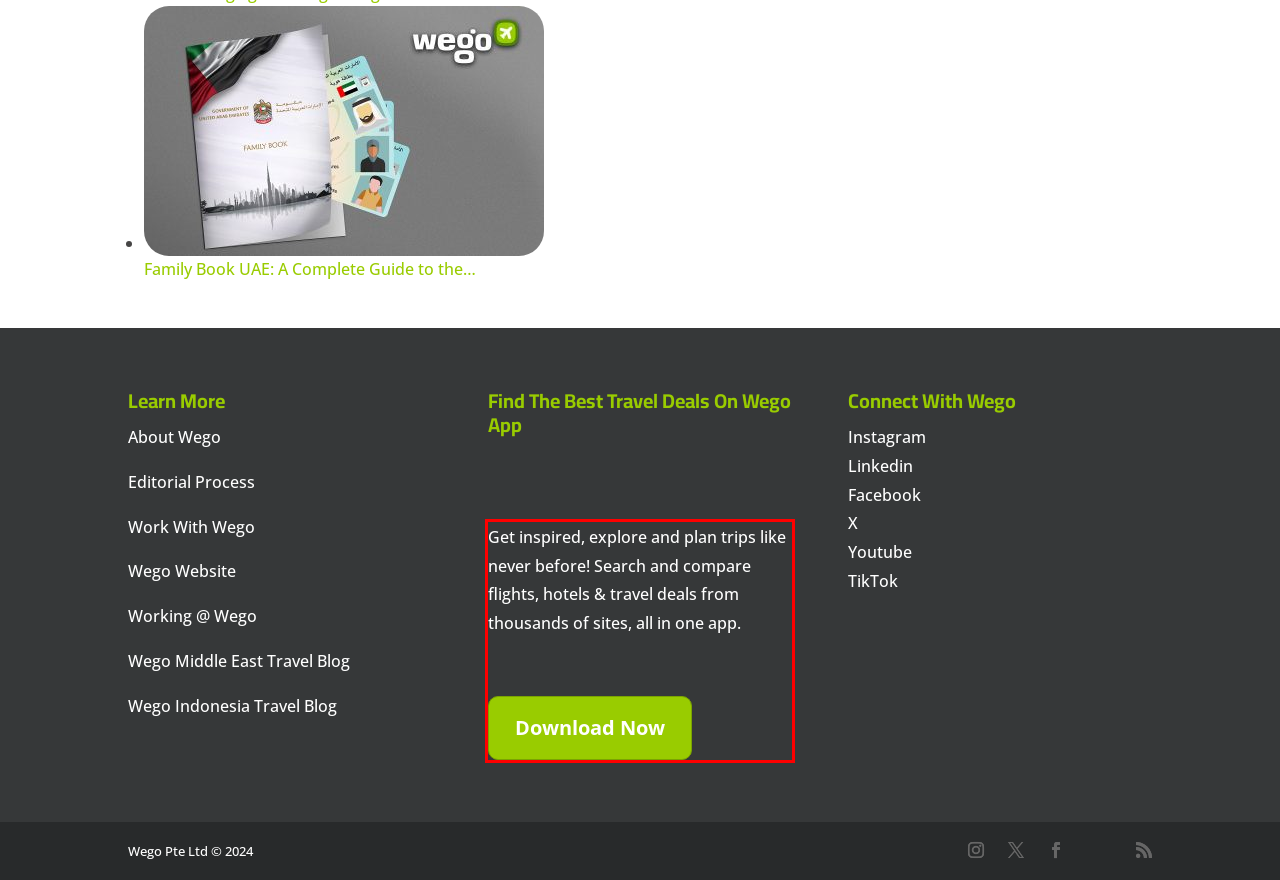Please analyze the screenshot of a webpage and extract the text content within the red bounding box using OCR.

Get inspired, explore and plan trips like never before! Search and compare flights, hotels & travel deals from thousands of sites, all in one app. Download Now